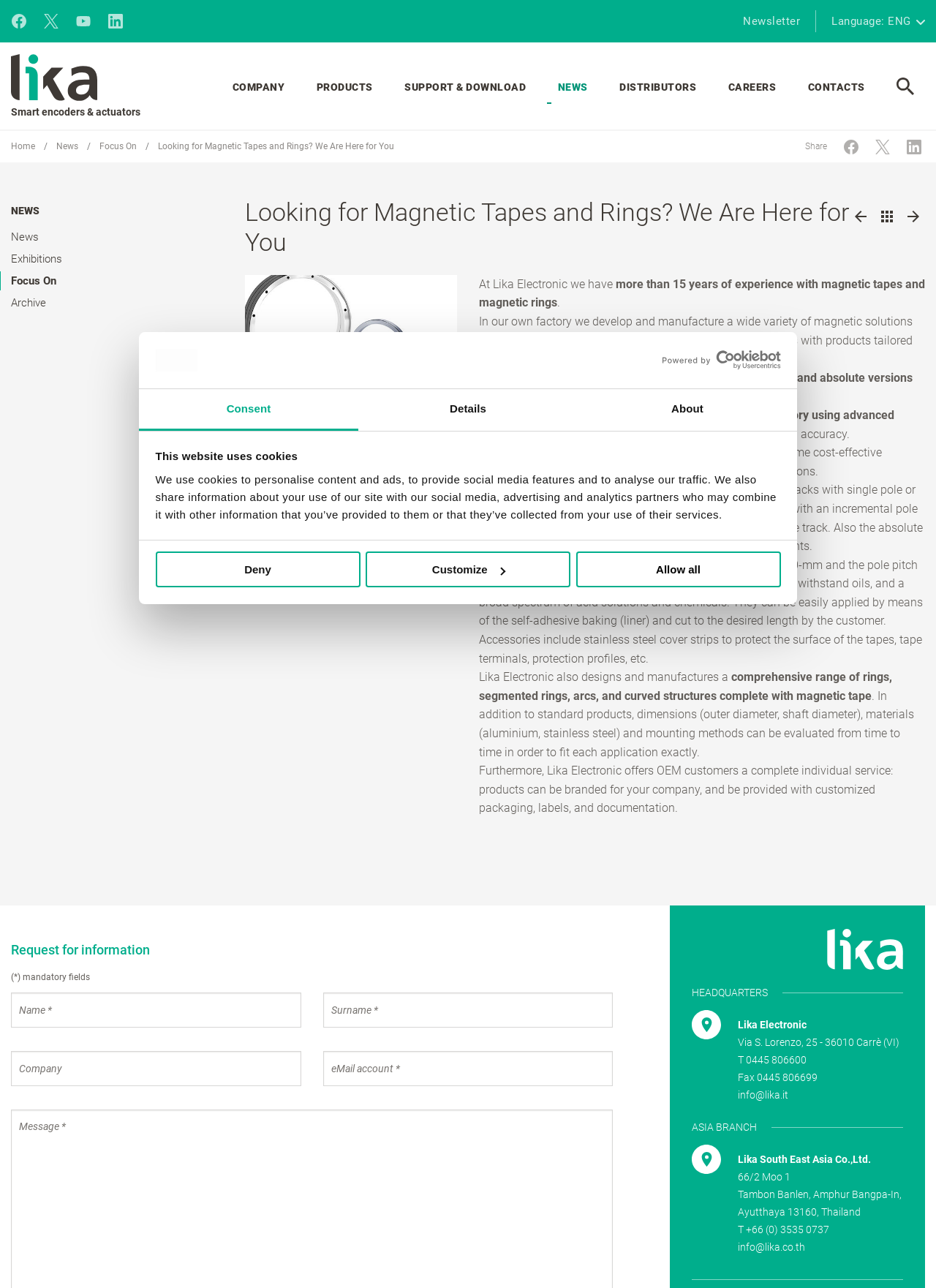Write an elaborate caption that captures the essence of the webpage.

This webpage is about Lika Electronic, a company that specializes in encoders and position sensors. The page has a prominent header section with a logo and a navigation menu. Below the header, there is a dialog box that informs users about the website's use of cookies. The dialog box has three buttons: "Deny", "Customize", and "Allow all".

To the top left of the page, there are social media links, including Facebook, Twitter, YouTube, and LinkedIn. Next to these links, there is a newsletter subscription link and a language selection dropdown menu.

The main navigation menu is located below the header and has several menu items, including "Company", "Products", "Support & download", "News", "DISTRIBUTORS", "CAREERS", and "CONTACTS". Each menu item has a dropdown submenu.

Below the navigation menu, there is a breadcrumb navigation section that shows the current page's location within the website's hierarchy. The current page is "Looking for Magnetic Tapes and Rings? We Are Here for You", which is a news article.

The main content area of the page is divided into two sections. The left section has a list of news articles, including the current page, as well as links to "Exhibitions" and "Archive". The right section has a share button and social media links.

At the bottom of the page, there is a complementary section that lists more news articles.